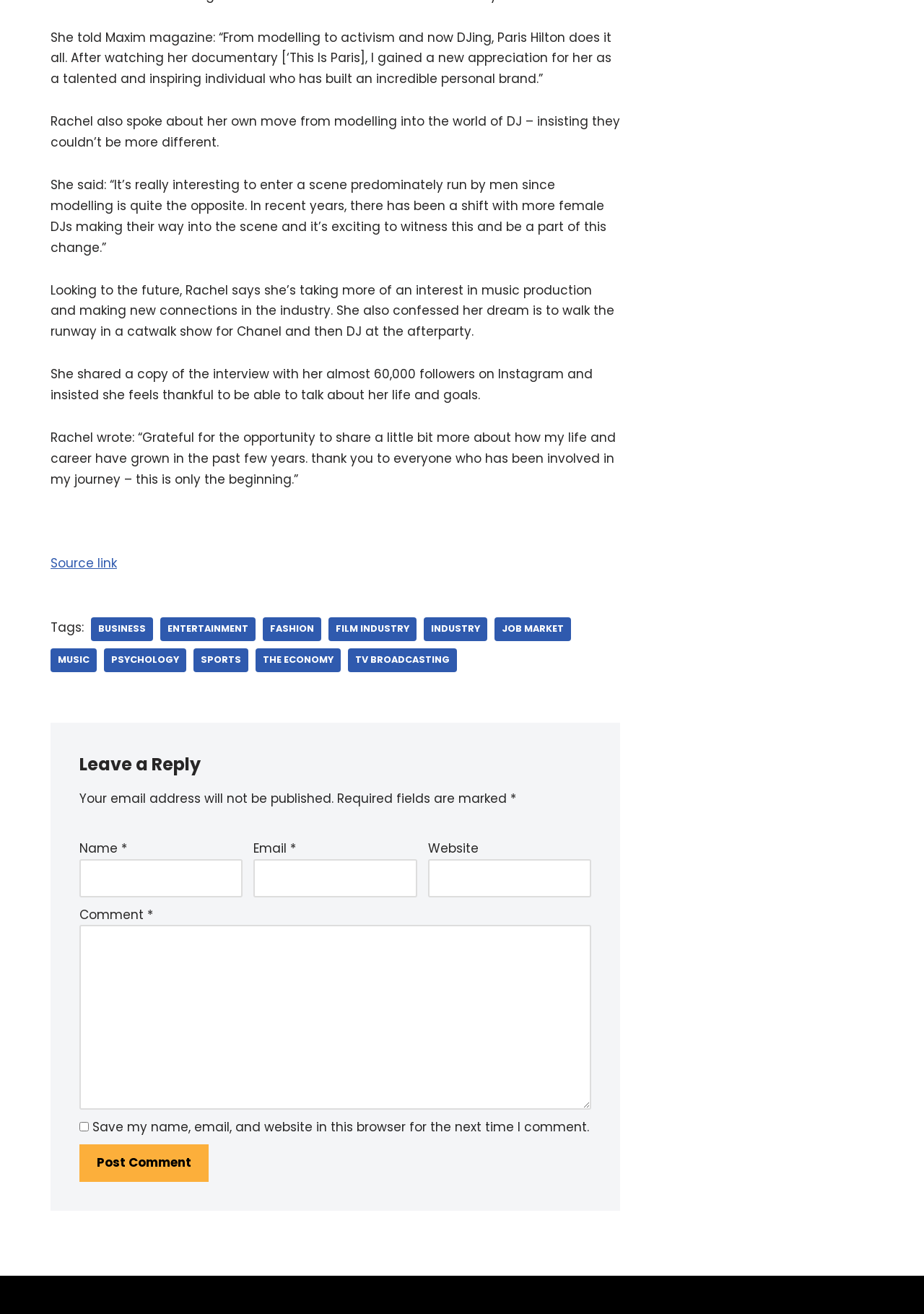Determine the bounding box for the described UI element: "parent_node: Name * name="author"".

[0.086, 0.654, 0.263, 0.683]